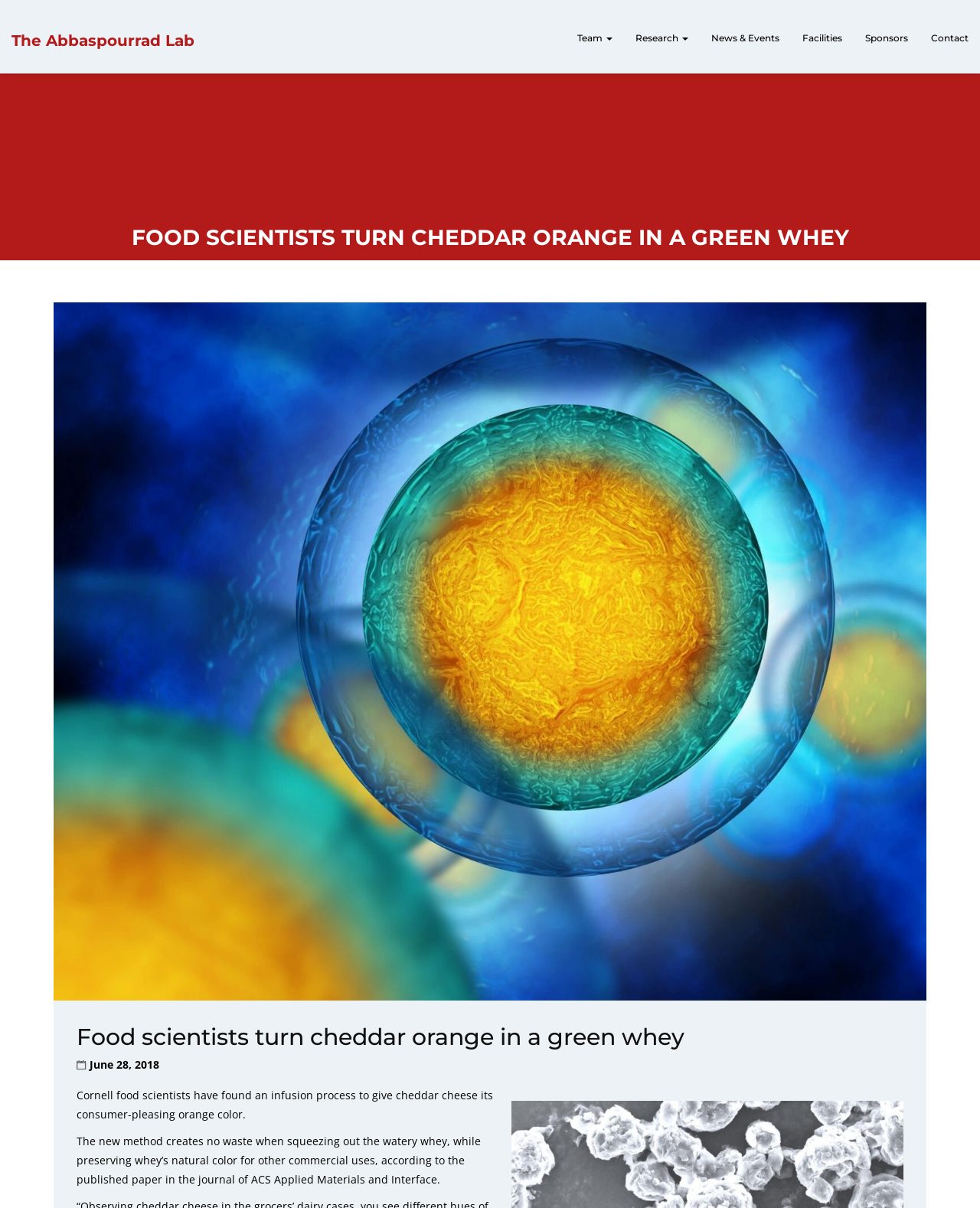What is the purpose of the infusion process?
Please ensure your answer is as detailed and informative as possible.

The infusion process is used to give cheddar cheese its consumer-pleasing orange color, and it also creates no waste when squeezing out the watery whey, while preserving whey’s natural color for other commercial uses.